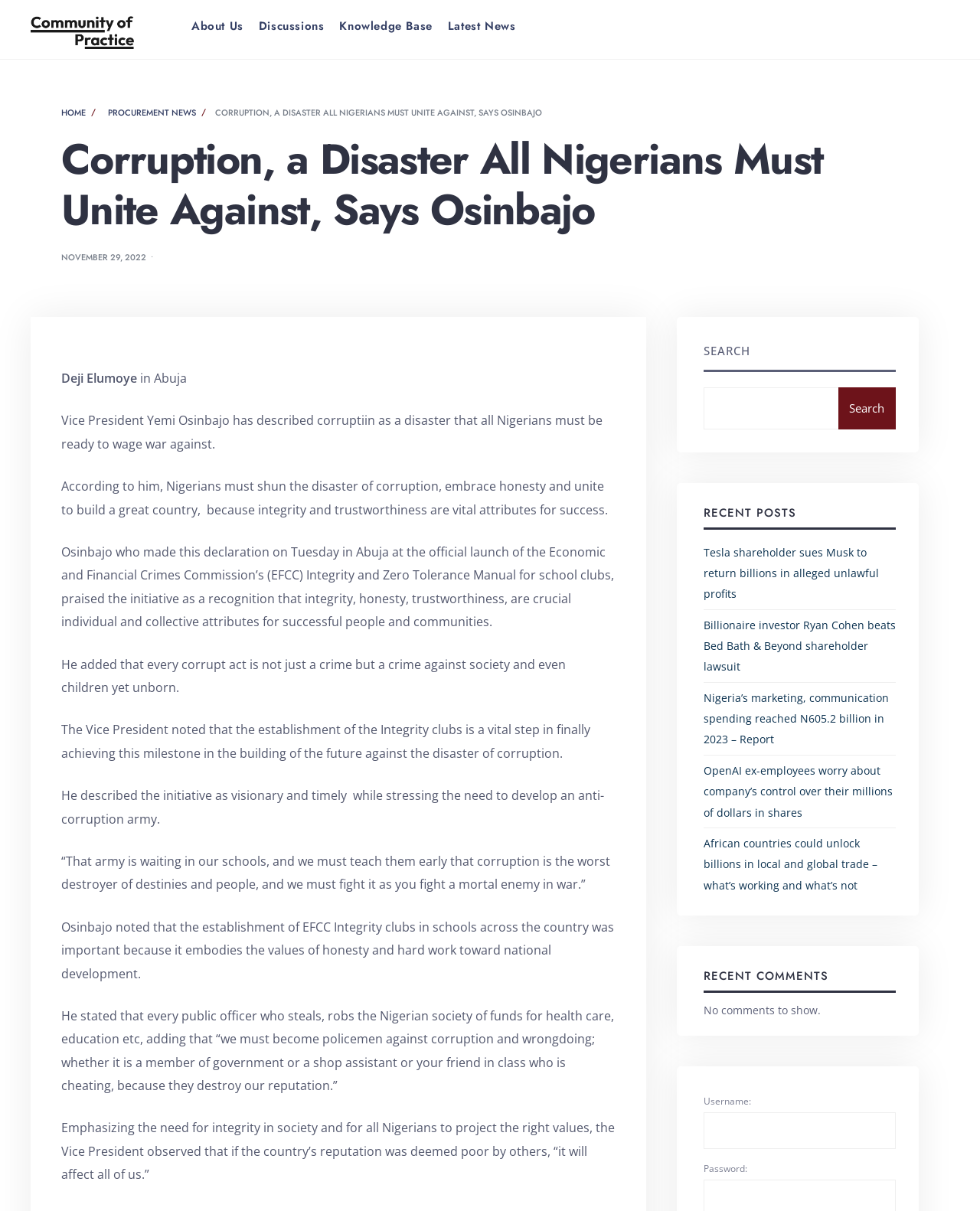How many recent posts are listed on the webpage?
Look at the image and answer the question with a single word or phrase.

5